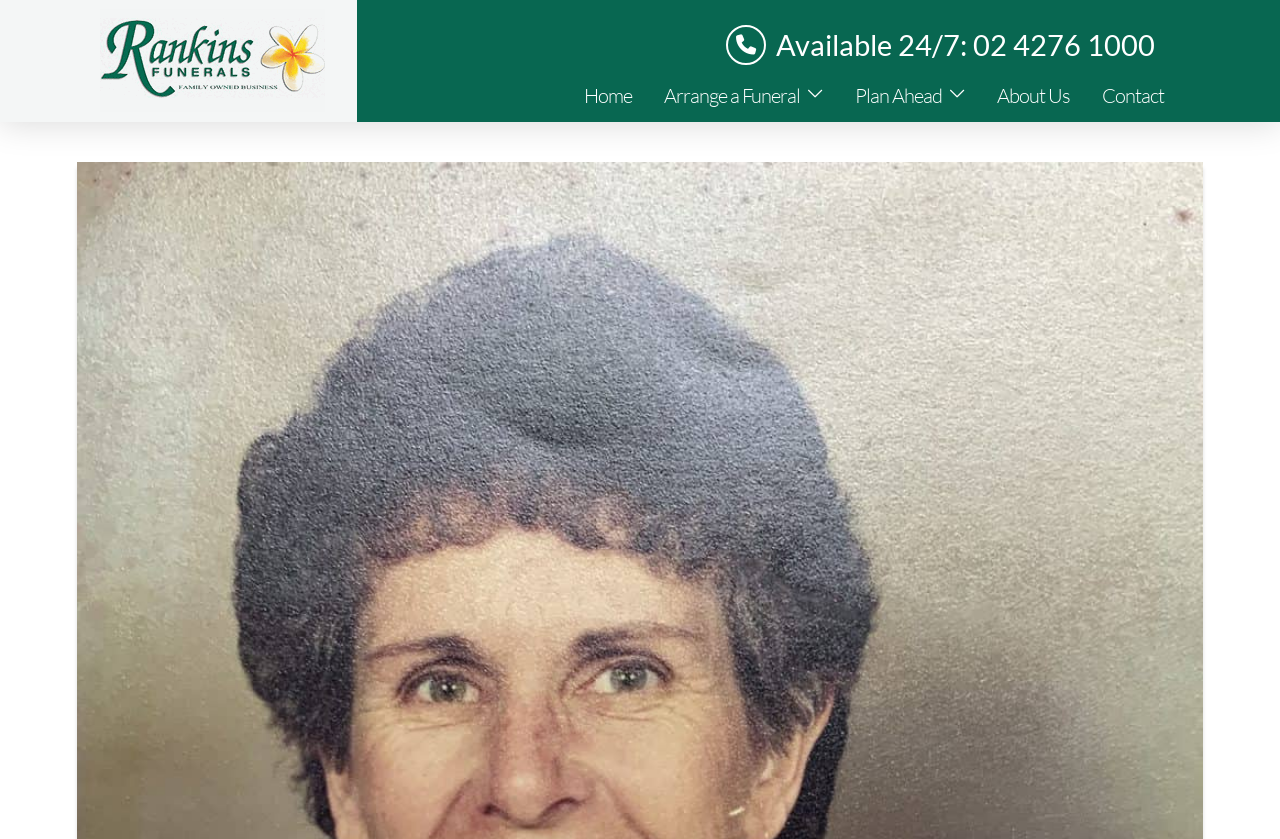What is the name of the funeral home?
Please ensure your answer is as detailed and informative as possible.

I found the answer by looking at the link element with the text 'Rankins Funerals, Warrawong, NSW' which is likely to be the name of the funeral home.